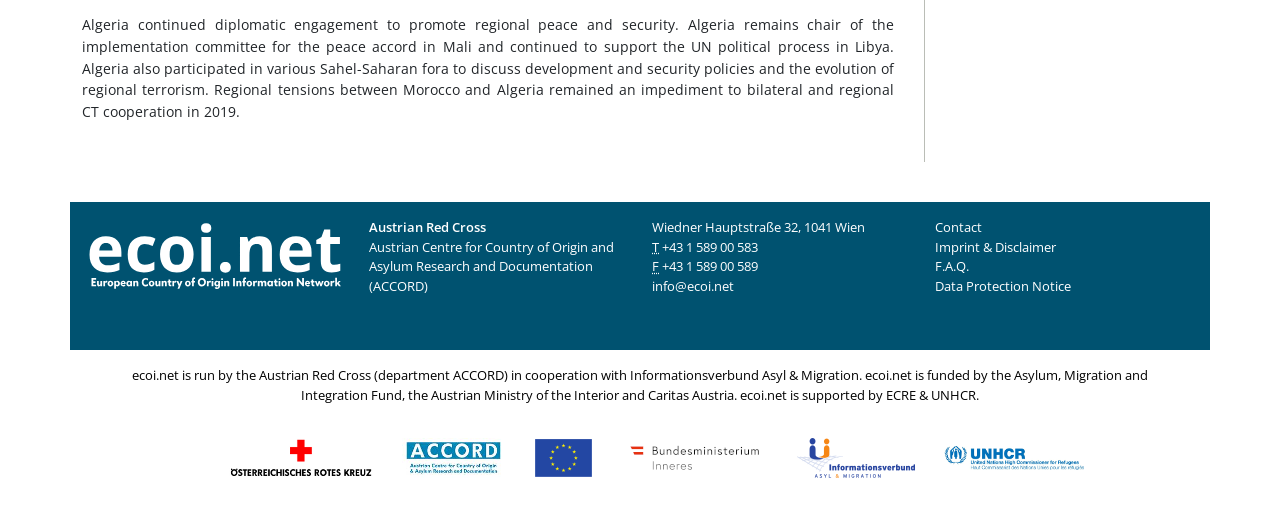Determine the bounding box coordinates for the area you should click to complete the following instruction: "visit ecoi.net".

[0.067, 0.473, 0.27, 0.508]